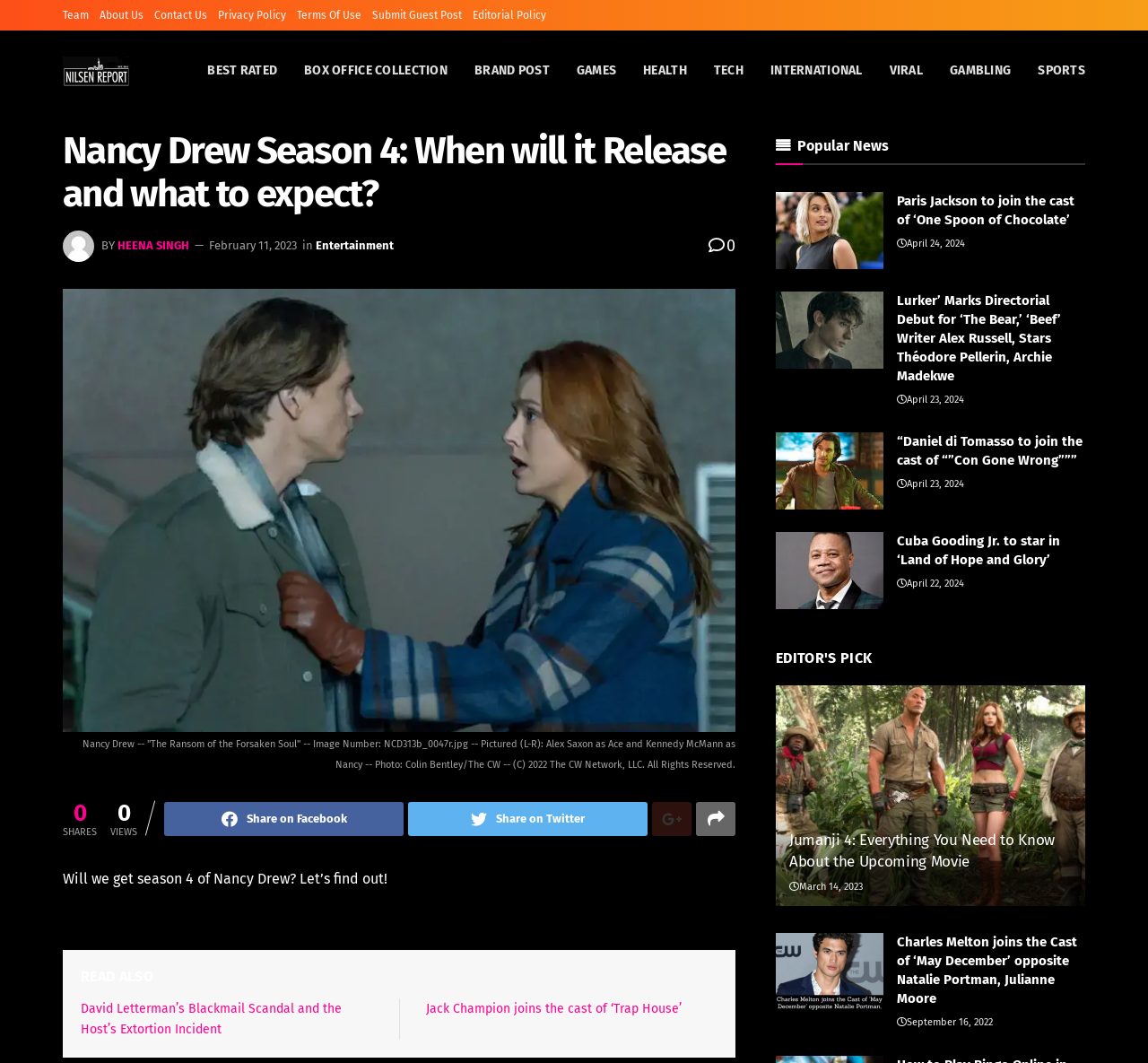Please answer the following question using a single word or phrase: 
What is the category of the article?

Entertainment